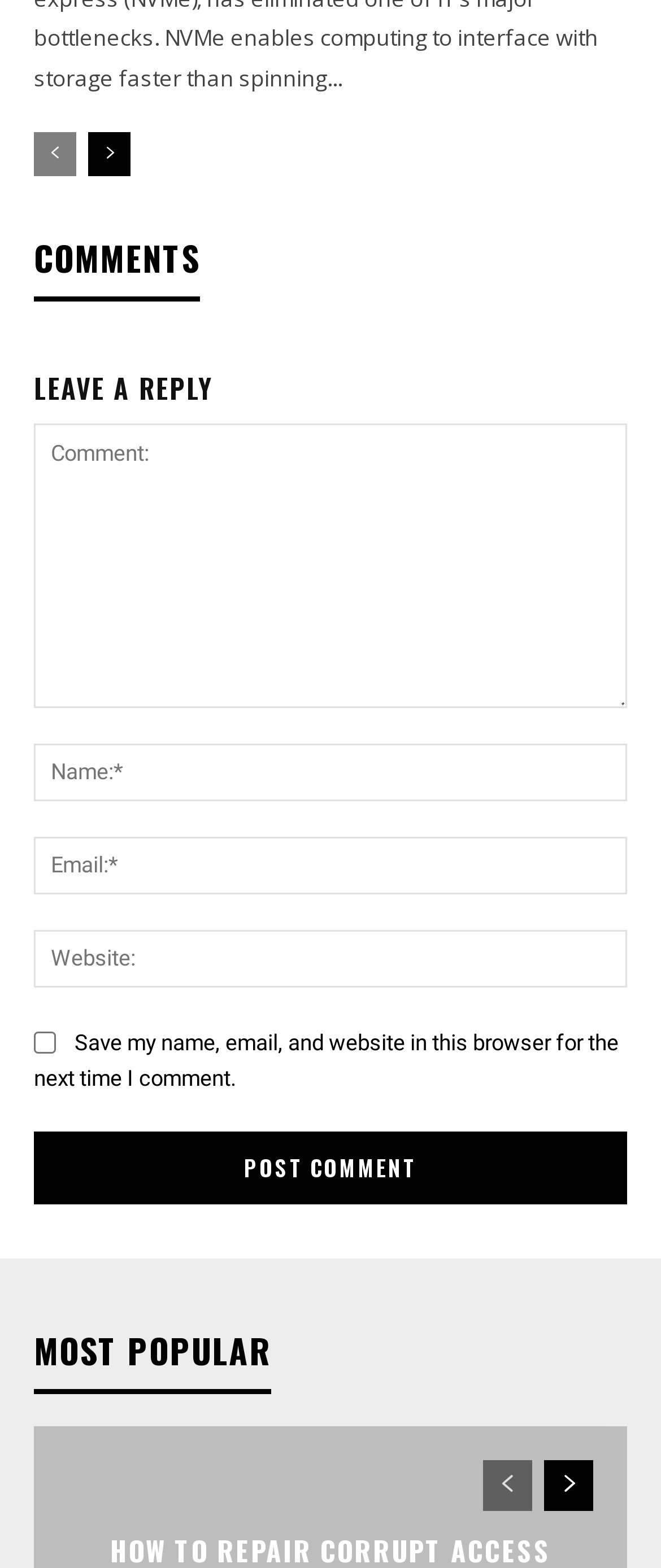From the webpage screenshot, predict the bounding box coordinates (top-left x, top-left y, bottom-right x, bottom-right y) for the UI element described here: name="submit" value="Post Comment"

[0.051, 0.722, 0.949, 0.769]